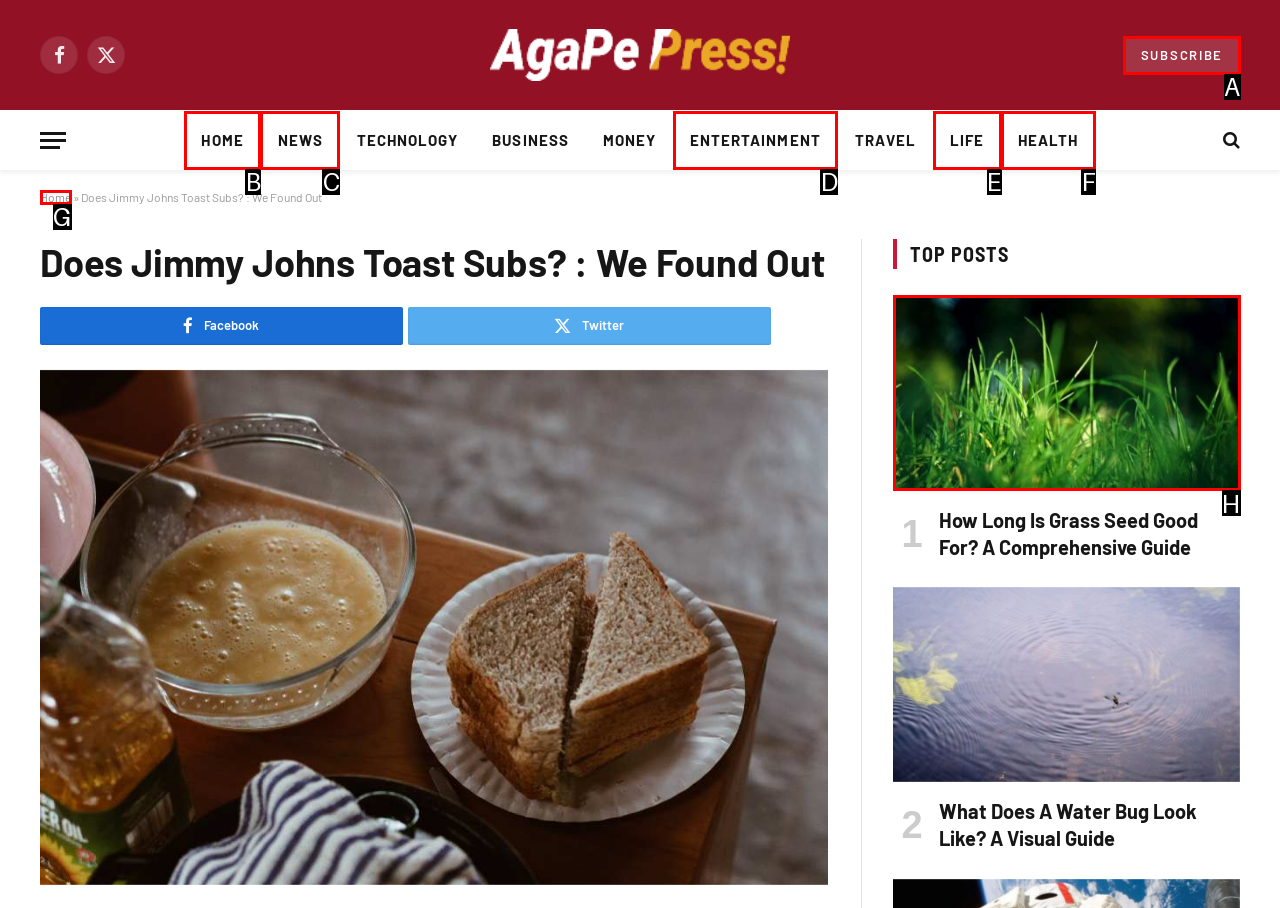From the description: Divine Master, identify the option that best matches and reply with the letter of that option directly.

None